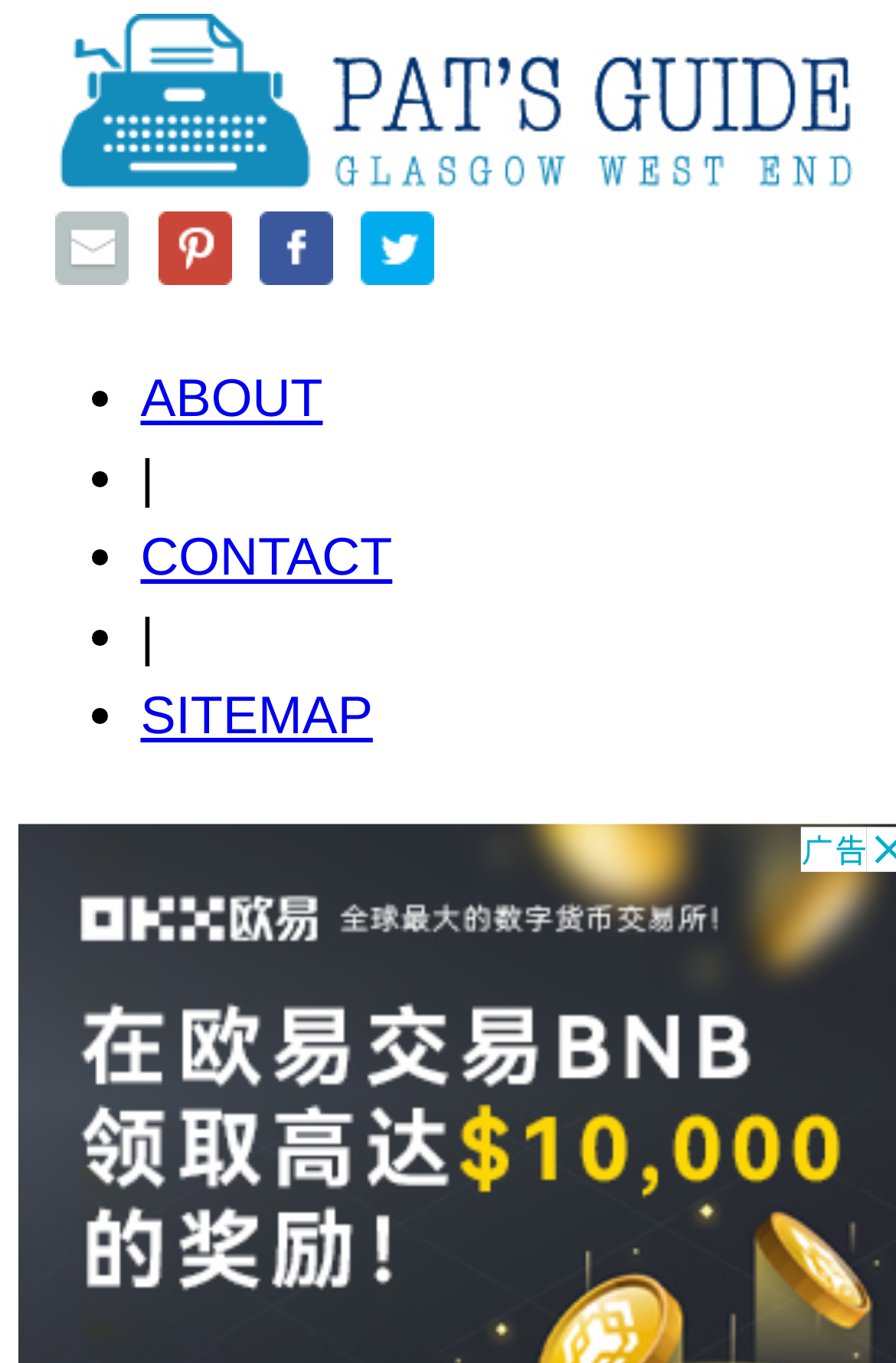Are there any list markers on the webpage?
Please answer the question with as much detail as possible using the screenshot.

I noticed that there are list markers ('•') preceding each navigation link, indicating that they are part of a list.